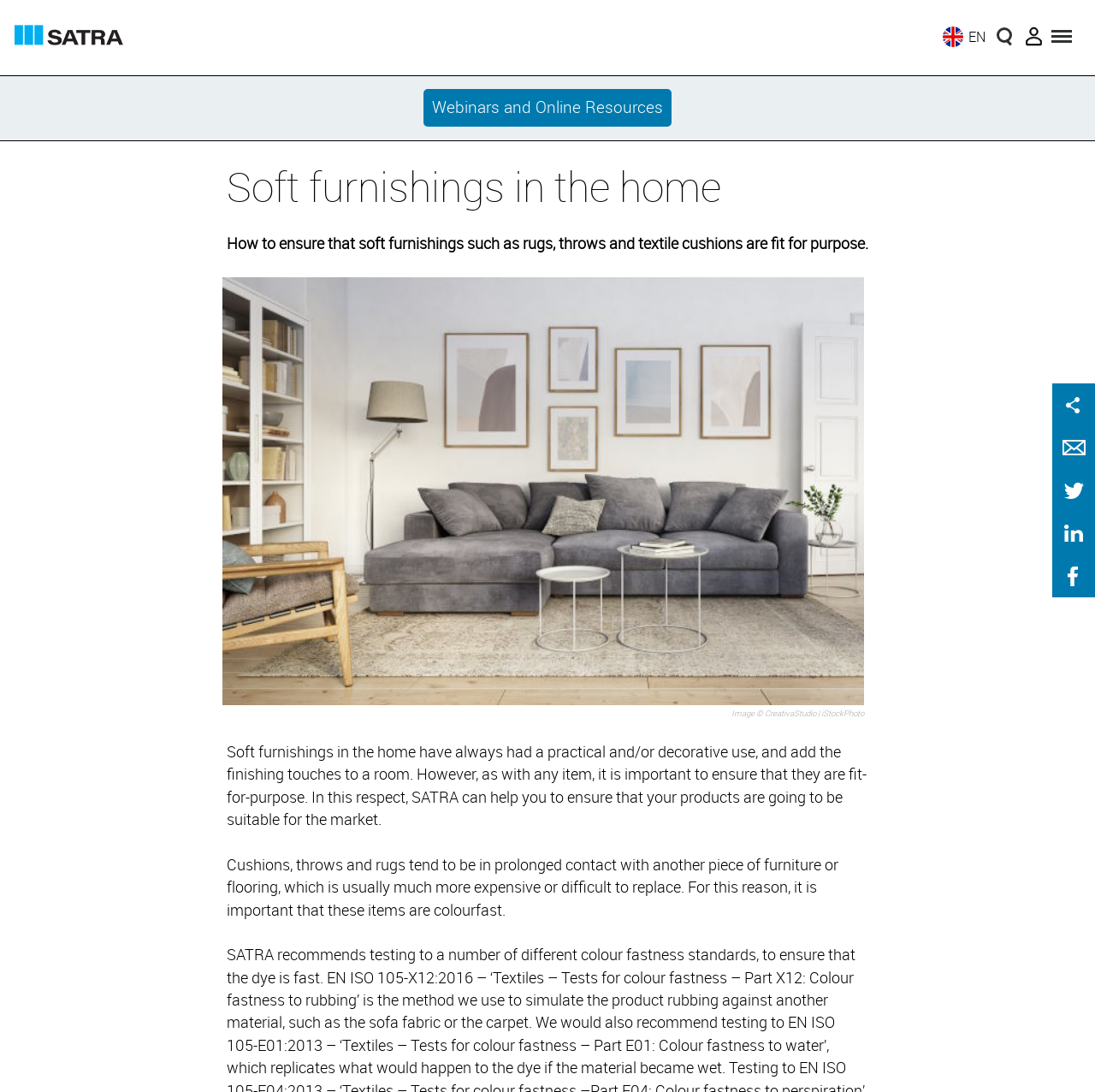What is the importance of colourfastness in soft furnishings?
Look at the screenshot and respond with a single word or phrase.

To prevent damage to expensive furniture or flooring